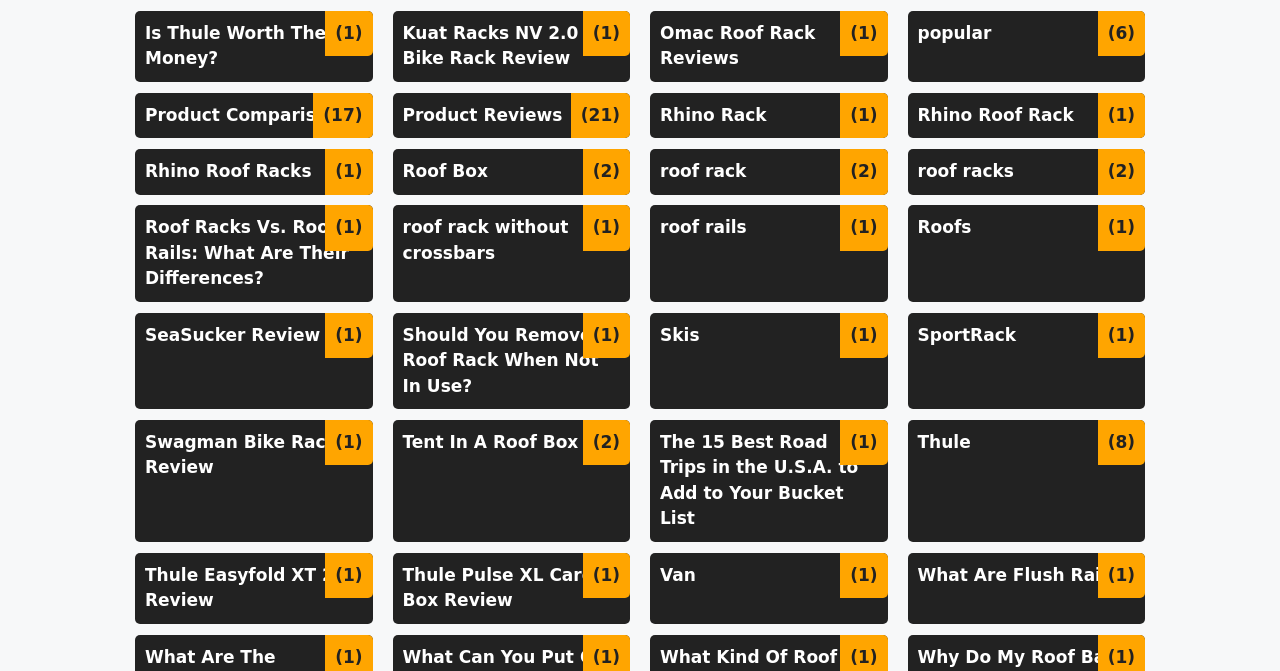Locate the bounding box of the UI element described by: "Rhino Roof Rack (1)" in the given webpage screenshot.

[0.709, 0.138, 0.895, 0.206]